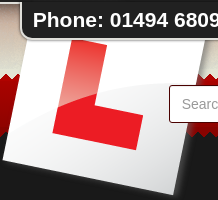Give an in-depth summary of the scene depicted in the image.

The image features a prominent 'L Plate', a crucial symbol for learner drivers in the UK. It displays a bold red 'L' on a white background, indicating that the vehicle is being driven by someone who is currently learning to drive. This visual element is integral to driving schools, helping other road users identify and exercise caution around learners. The image is positioned above a contact number for Patrick's LDC Driving School in Beaconsfield, further emphasizing the school's connection to learner driver training and safety.